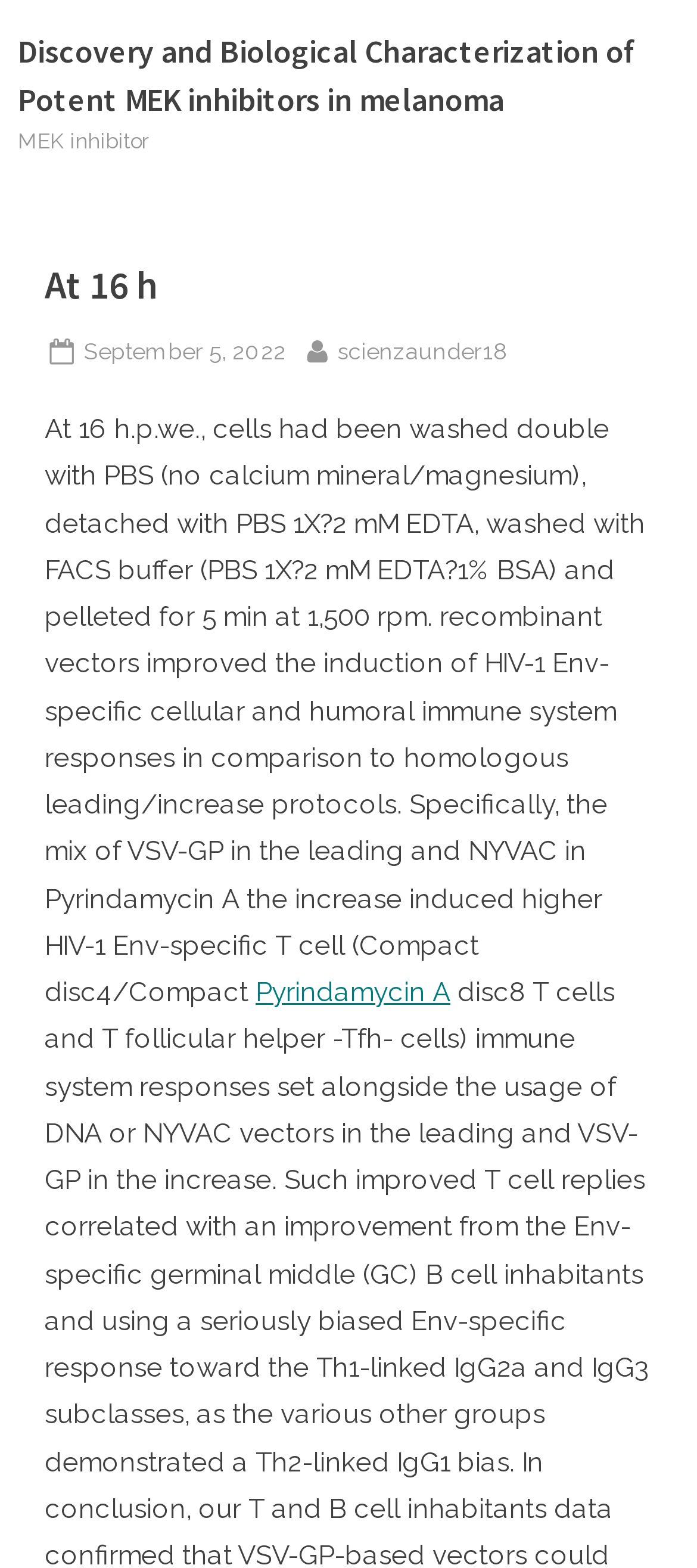What is the chemical mentioned in the text?
Could you answer the question with a detailed and thorough explanation?

I found the chemical mentioned in the text by looking at the link 'Pyrindamycin A' which is located in the middle of the text.